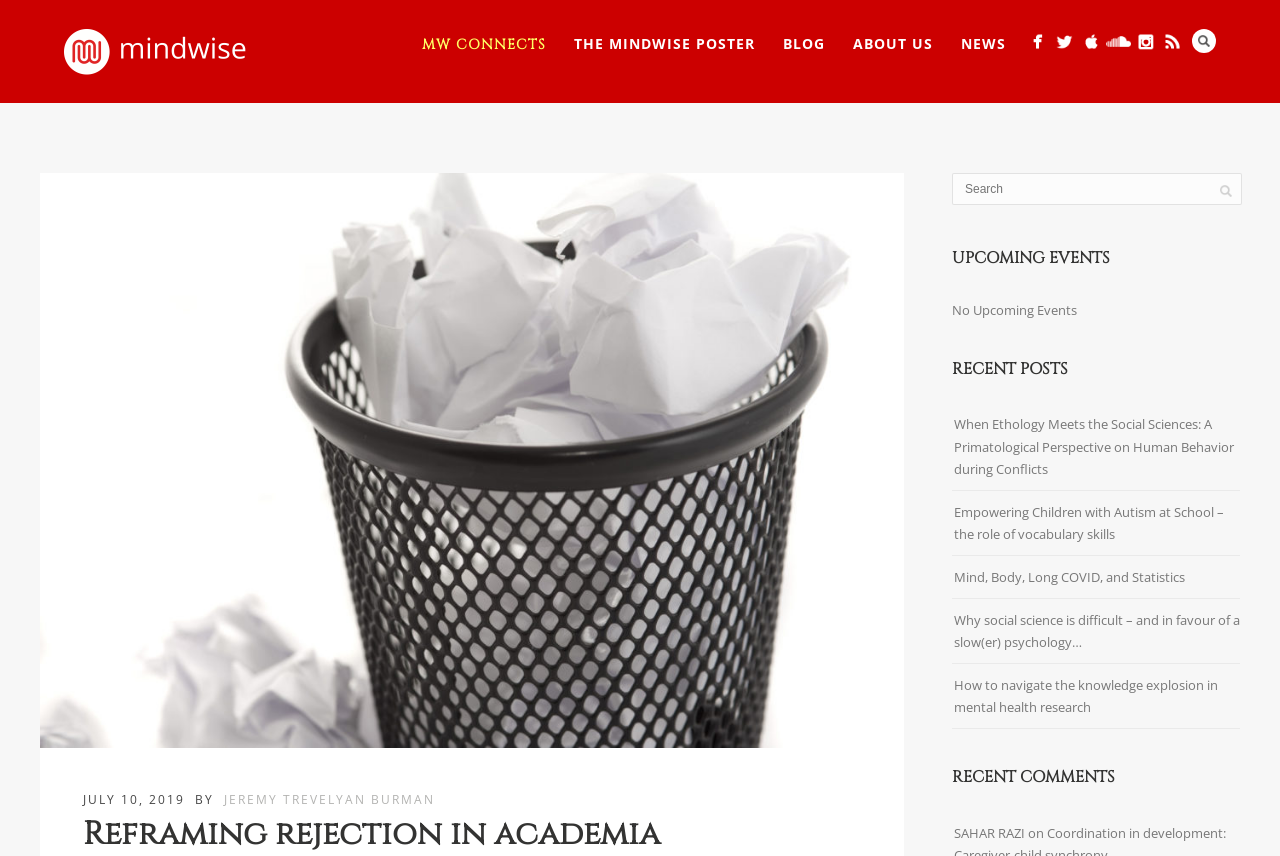Describe all the significant parts and information present on the webpage.

The webpage is titled "Reframing rejection in academia | Mindwise" and features a prominent logo of Mindwise at the top left corner. Below the logo, there is a navigation menu with links to "MW CONNECTS", "BLOG", "ABOUT US", and "NEWS". 

To the right of the navigation menu, there is a search bar with a button. Below the search bar, there are social media links to Facebook, Twitter, iTunes, Soundcloud, Mindwise Faces, and RSS Feed, each accompanied by an icon.

The main content of the webpage is divided into three sections. The first section displays the title "THE MINDWISE POSTER" and appears to be a header or a banner. 

The second section is titled "UPCOMING EVENTS" and indicates that there are no upcoming events. 

The third section is the most prominent and is divided into two parts. The first part is titled "RECENT POSTS" and lists five articles with titles such as "When Ethology Meets the Social Sciences: A Primatological Perspective on Human Behavior during Conflicts" and "How to navigate the knowledge explosion in mental health research". 

The second part of the third section is titled "RECENT COMMENTS" and displays a single comment from "SAHAR RAZI". 

At the bottom of the webpage, there is a timestamp indicating that the content was posted on July 10, 2019, and an author credit to "JEREMY TREVELYAN BURMAN".